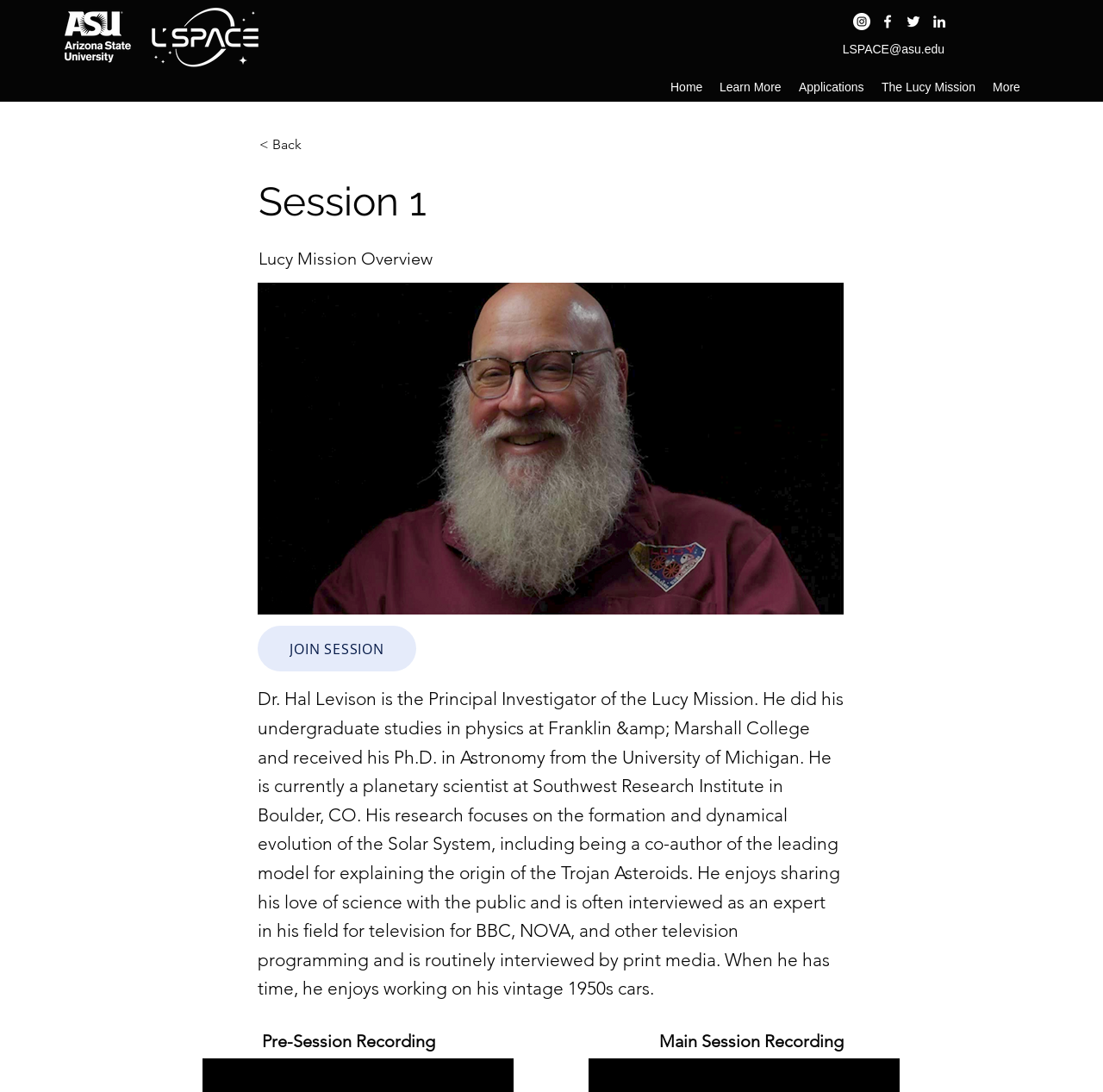Describe every aspect of the webpage comprehensively.

The webpage is about the Lucy Mission Overview, with a focus on Dr. Hal Levison, the Principal Investigator of the mission. At the top left corner, there are two logos: the ASU University logo and the LSPACE logo. Below these logos, there is a social bar with links to Facebook, Twitter, and LinkedIn. 

To the right of the social bar, there is a link to "LSPACE@asu.edu". Below this link, there is a navigation menu with links to "Home", "Learn More", "Applications", "The Lucy Mission", and "More". 

The main content of the webpage is divided into two sections. The first section has a heading "Session 1" and a subheading "Lucy Mission Overview". Below this, there is an image of Dr. Hal Levison, and a brief biography that describes his background, research focus, and interests. 

The second section has two links: "JOIN SESSION" and two recording links, "Pre-Session Recording" and "Main Session Recording", which are placed at the bottom of the page.